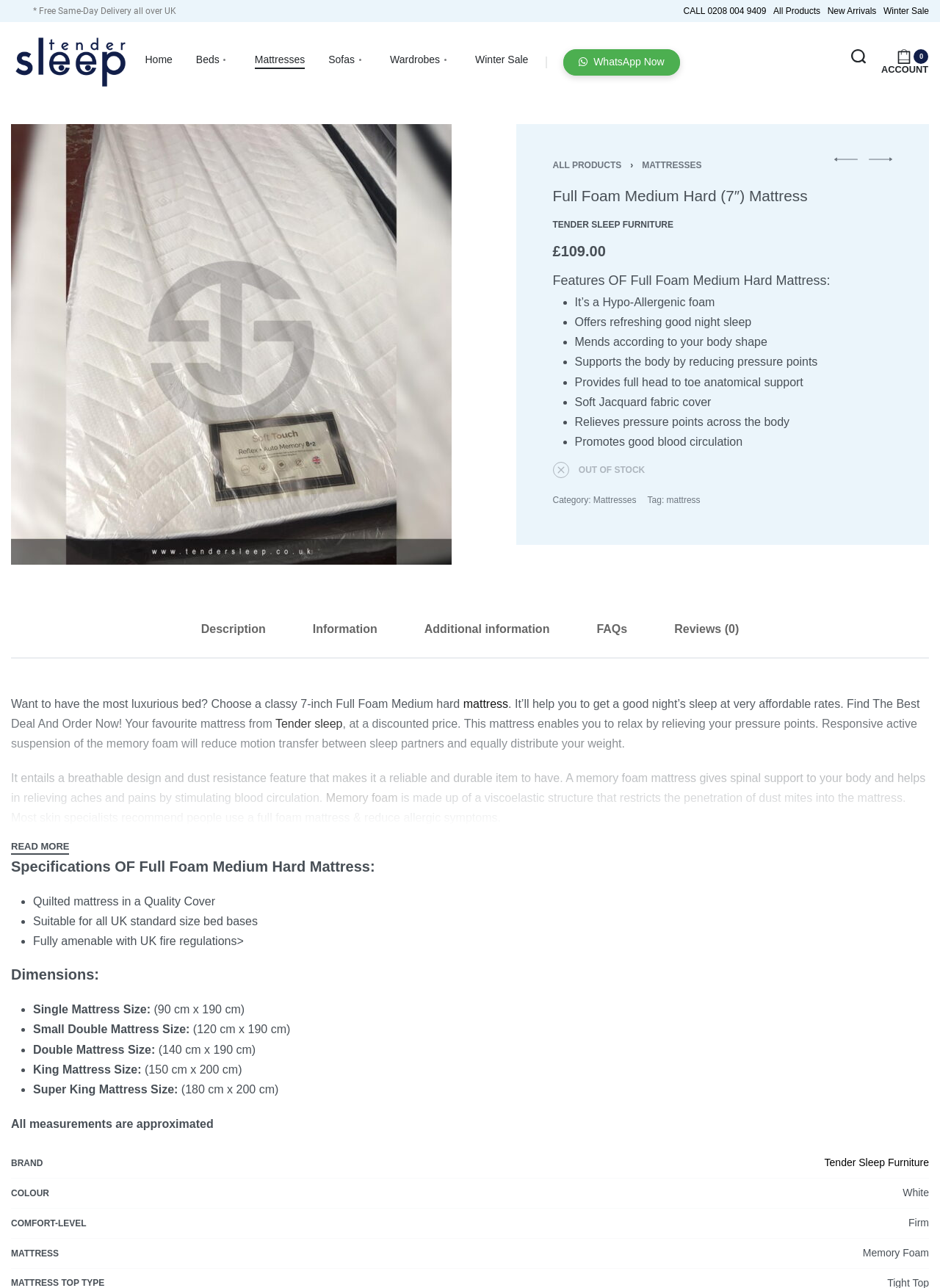Please identify the bounding box coordinates of the element I should click to complete this instruction: 'Go to the home page'. The coordinates should be given as four float numbers between 0 and 1, like this: [left, top, right, bottom].

[0.154, 0.04, 0.183, 0.053]